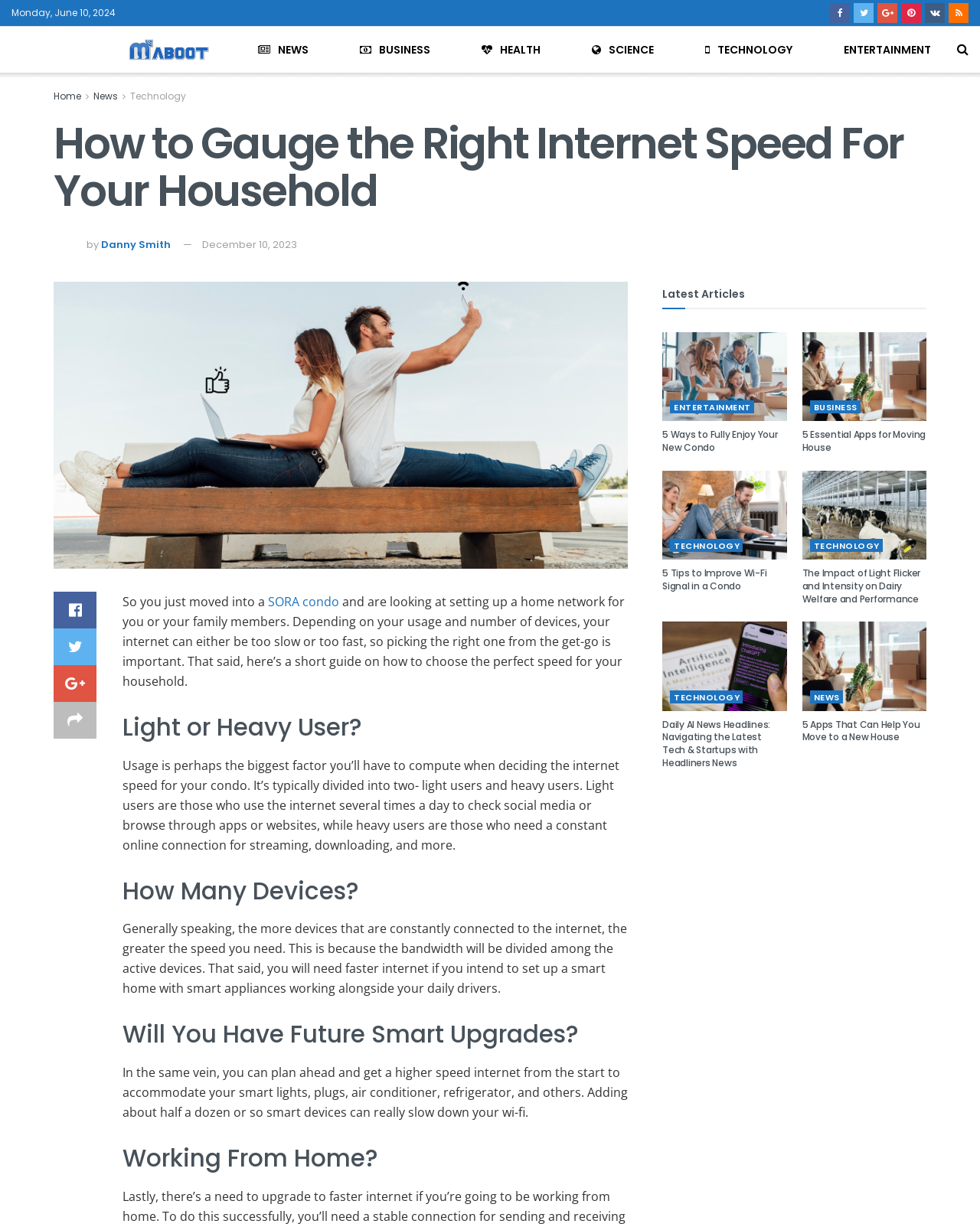Show the bounding box coordinates of the element that should be clicked to complete the task: "explore the TECHNOLOGY section".

[0.694, 0.022, 0.835, 0.059]